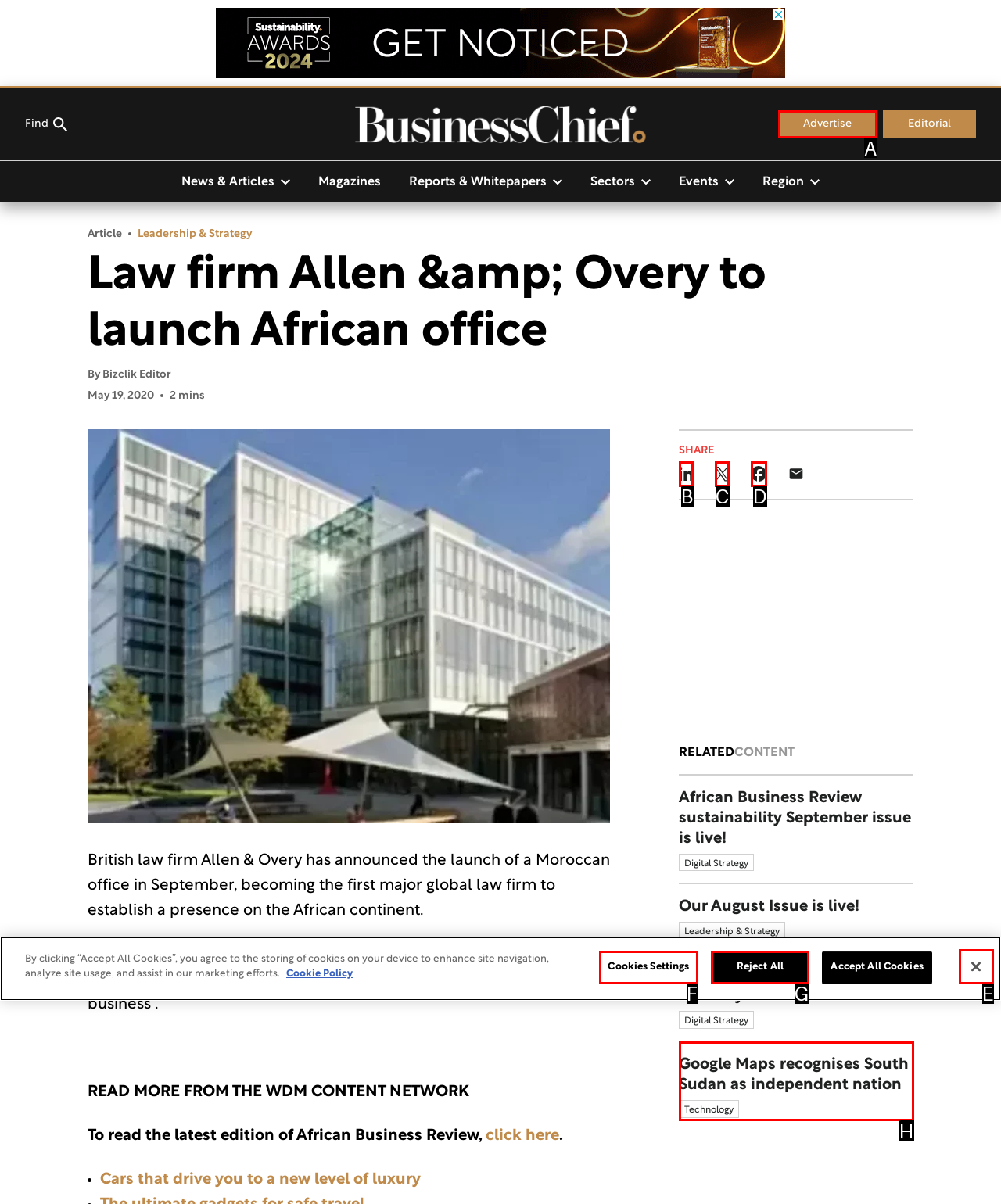Determine the UI element that matches the description: Paid Membership
Answer with the letter from the given choices.

None